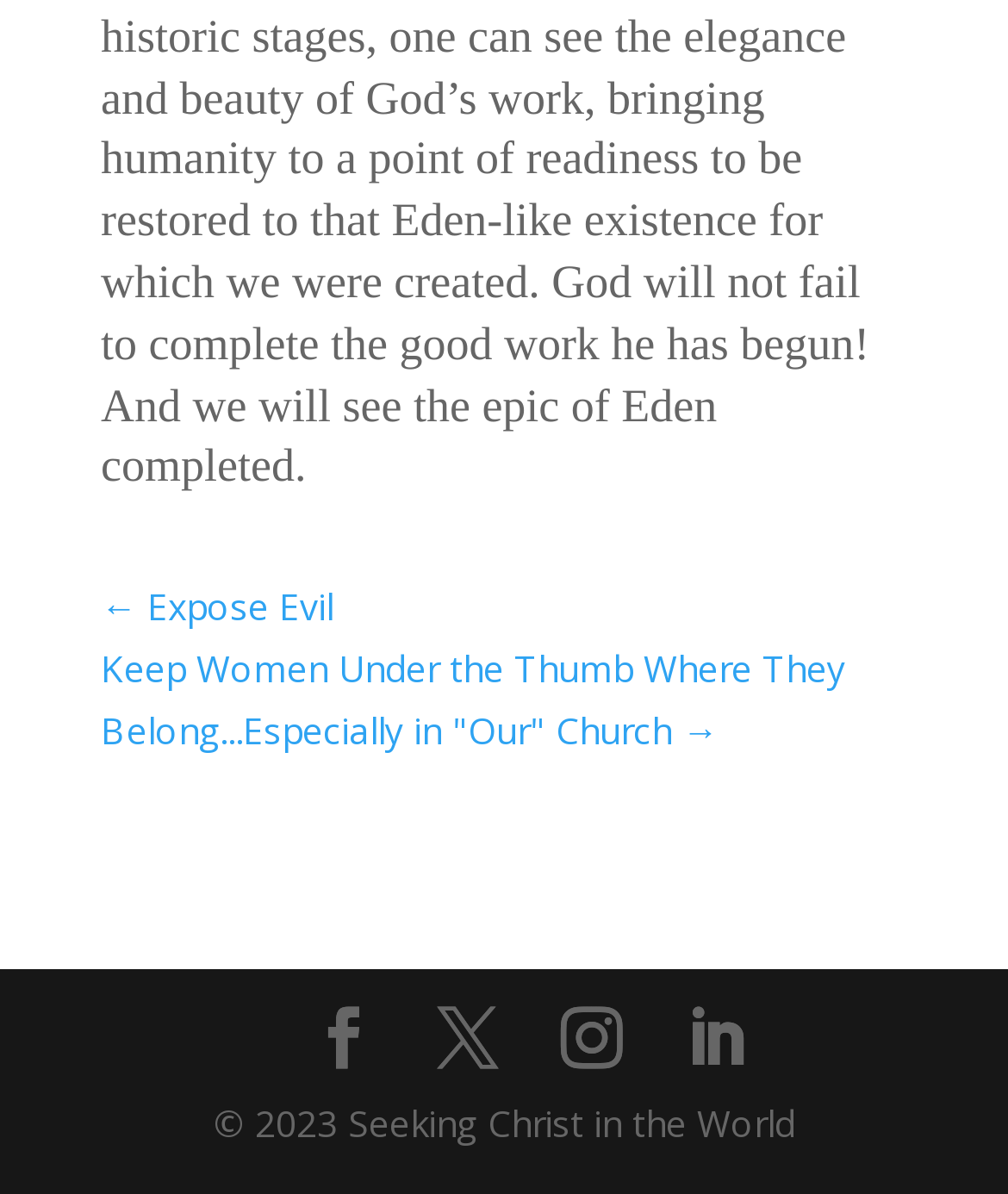What is the direction of the arrow in the first link?
Please craft a detailed and exhaustive response to the question.

The first link '← Expose Evil' has an arrow pointing to the left direction, indicating that it might be a previous or back button.